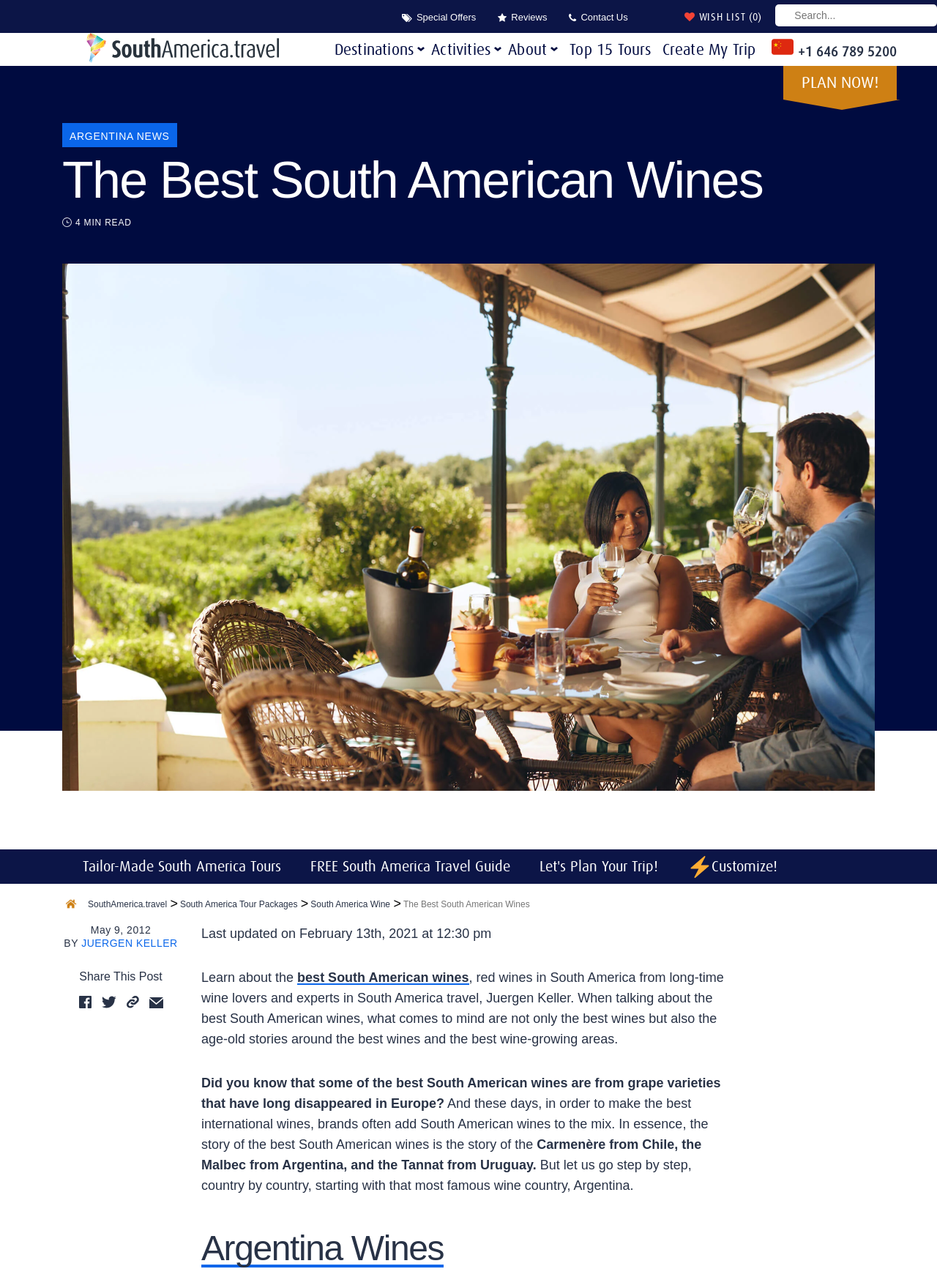Please find the bounding box coordinates for the clickable element needed to perform this instruction: "View the Argentina Wines section".

[0.215, 0.952, 0.785, 0.986]